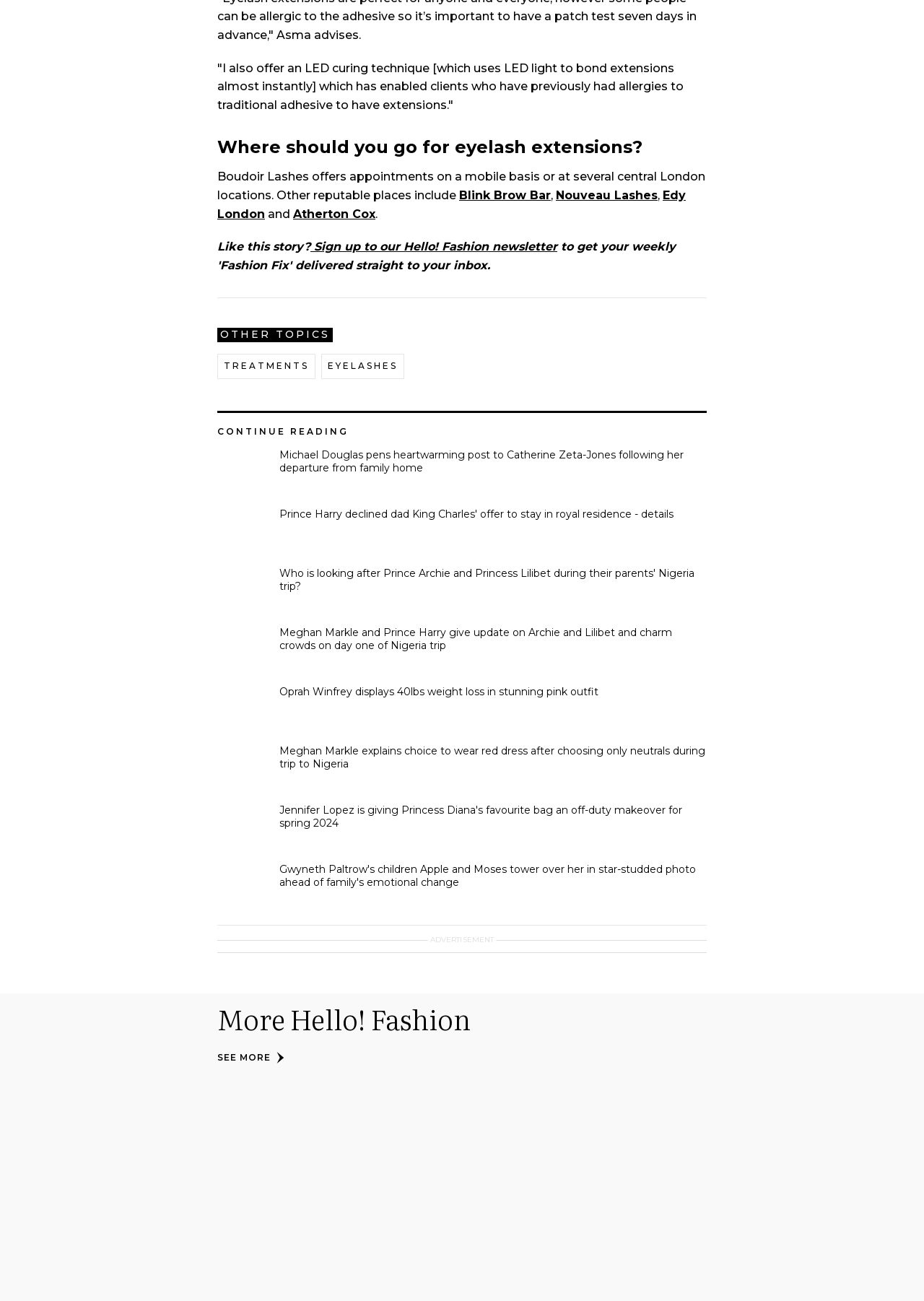Could you specify the bounding box coordinates for the clickable section to complete the following instruction: "Learn more about Boudoir Lashes"?

[0.235, 0.131, 0.763, 0.155]